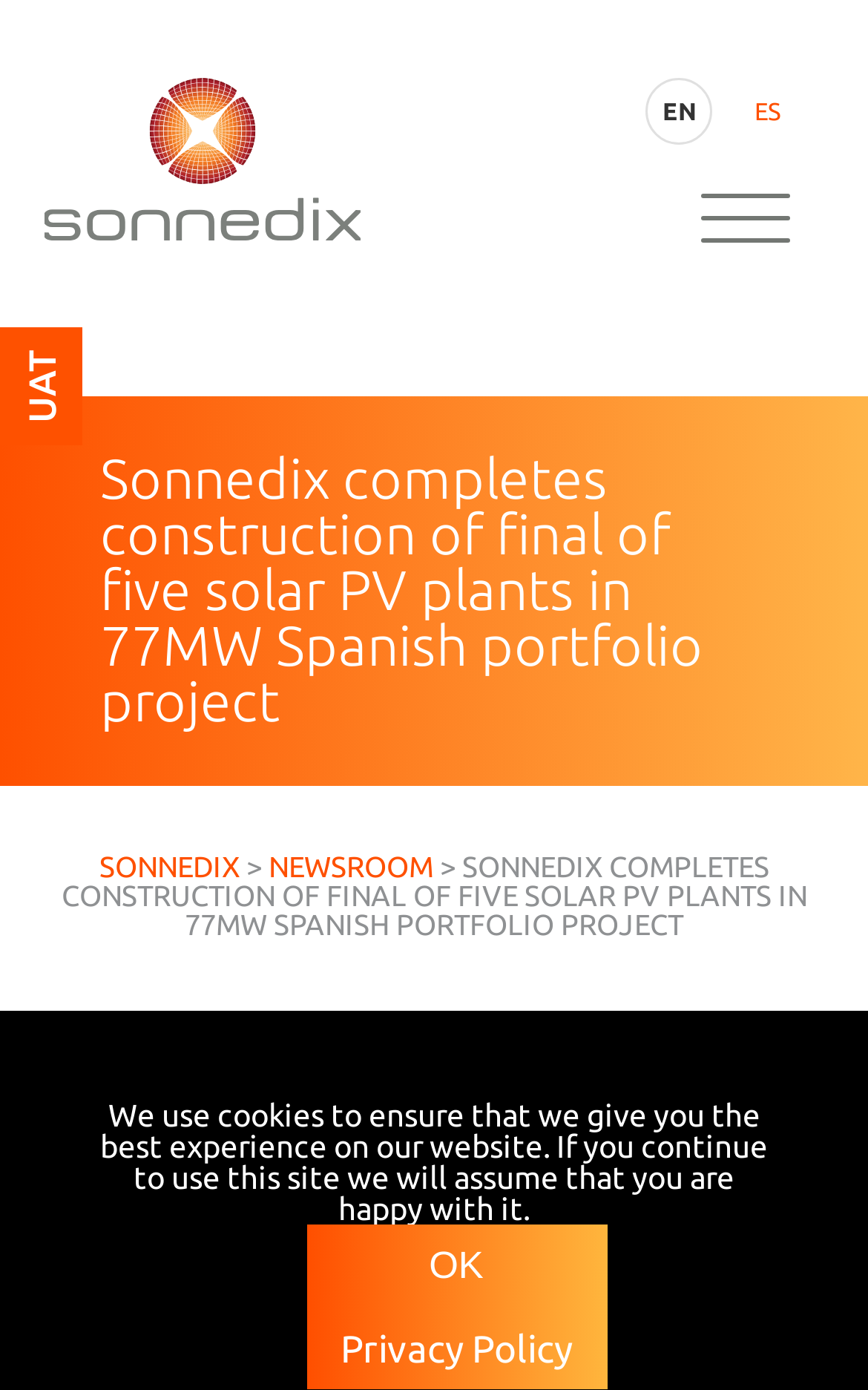What is the section of the webpage?
Give a comprehensive and detailed explanation for the question.

I found the section of the webpage by looking at the link element that says 'NEWSROOM' located at the coordinates [0.309, 0.612, 0.499, 0.634], which suggests that the current webpage is part of the NEWSROOM section.